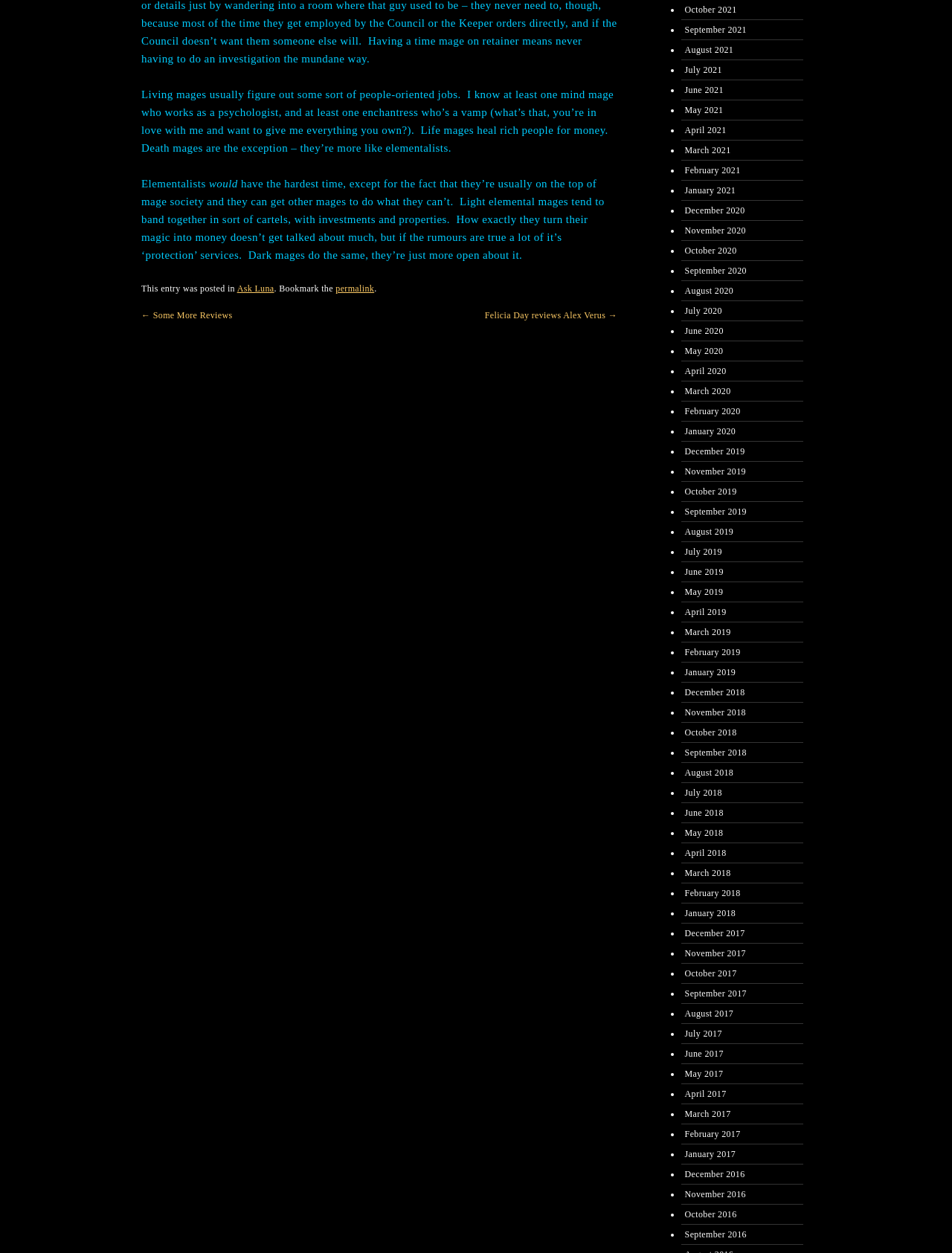Determine the bounding box coordinates for the area you should click to complete the following instruction: "Click the 'permalink' link".

[0.353, 0.226, 0.393, 0.234]